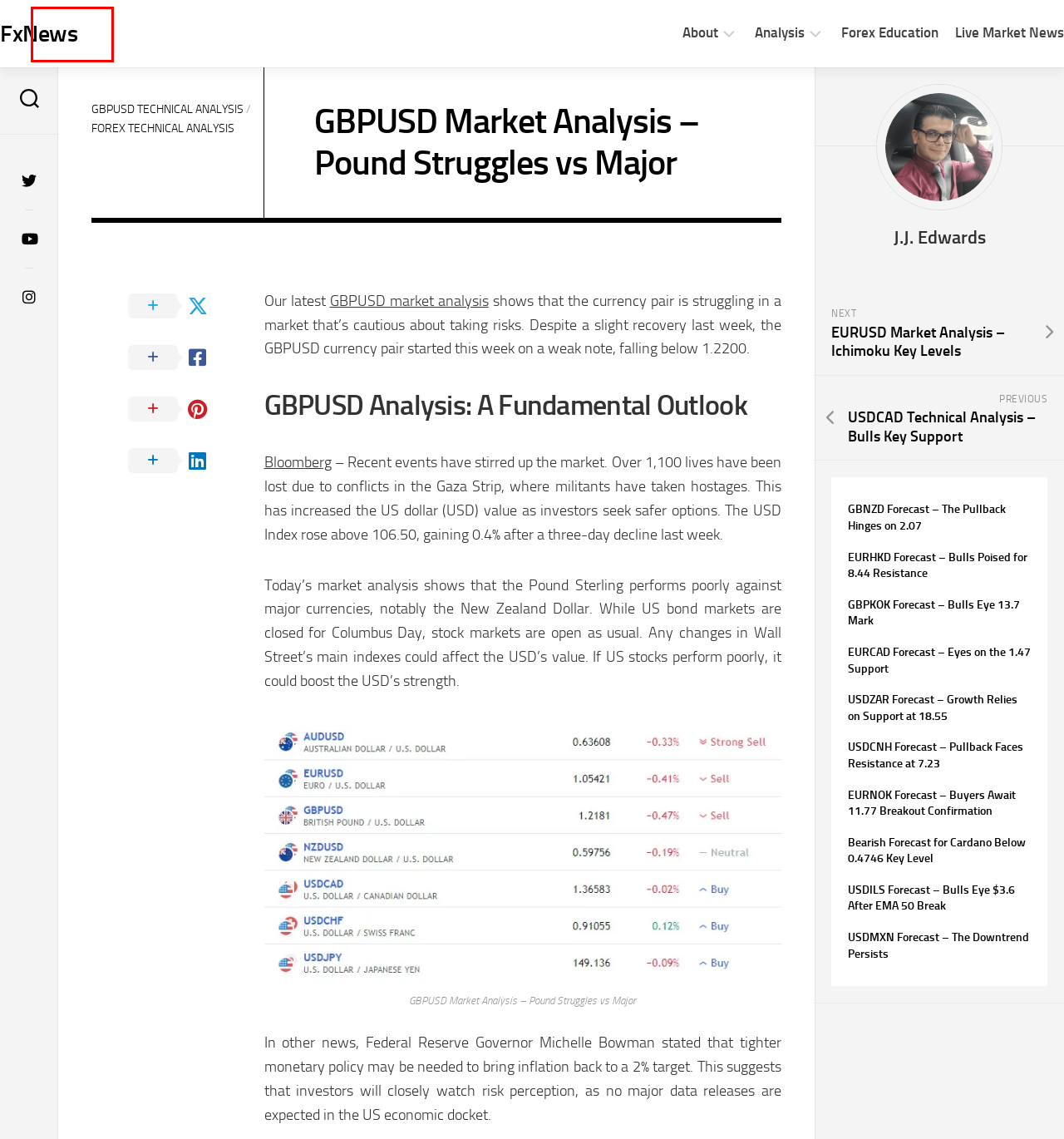Analyze the webpage screenshot with a red bounding box highlighting a UI element. Select the description that best matches the new webpage after clicking the highlighted element. Here are the options:
A. GBPUSD Technical Analysis | FxNews
B. Live Market News
C. USDMXN Forecast - The Downtrend Persists
D. FxNews | Forex Technical Analysis, Fundamentals & News
E. GBNZD Forecast - The Pullback Hinges On 2.07
F. Forex Major Pairs | FxNews
G. Indices Market Analysis | FxNews
H. EURCAD Forecast - Eyes On The 1.47 Support

D